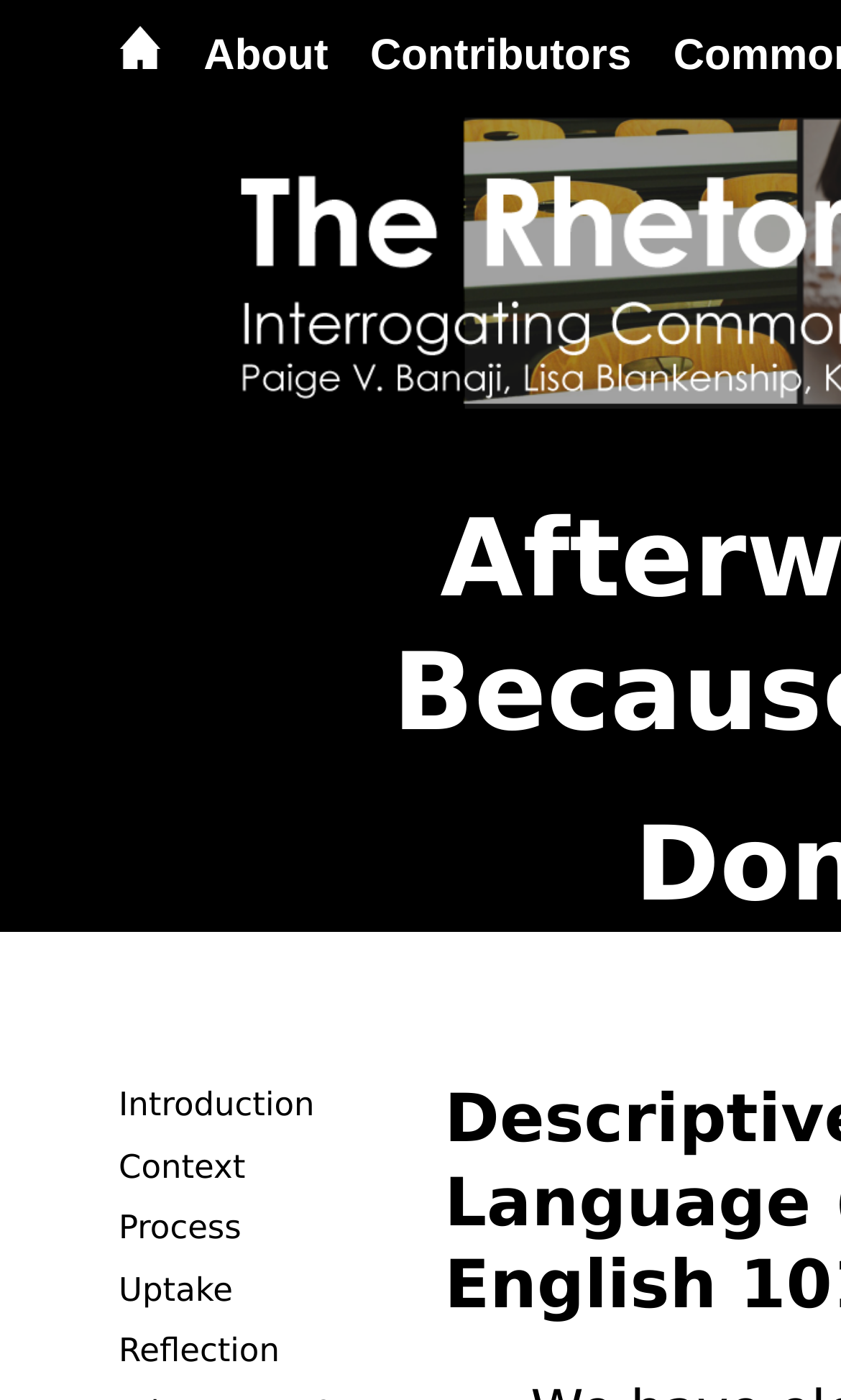Provide your answer in one word or a succinct phrase for the question: 
What is the last link on the webpage?

Reflection